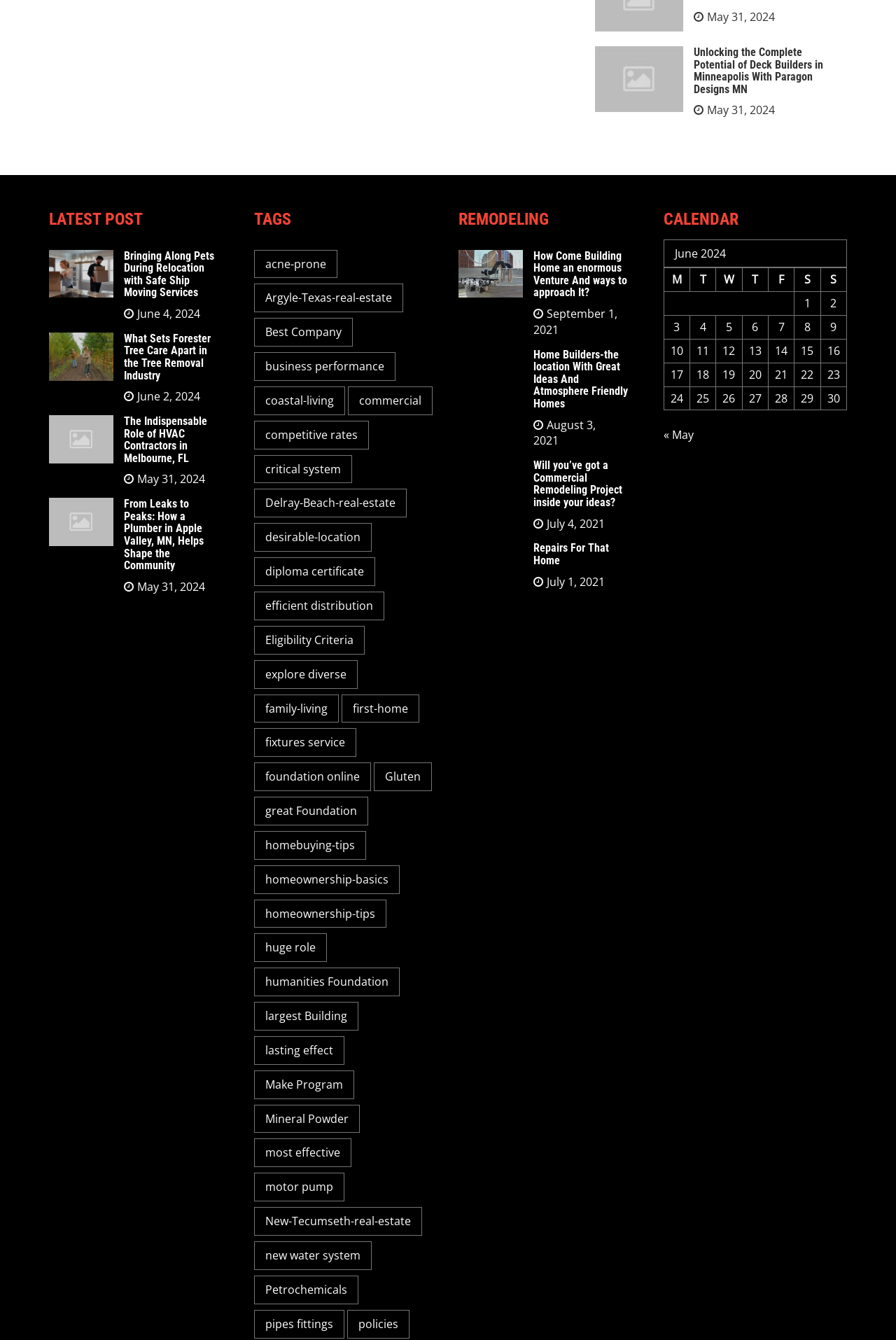How many links are listed under the 'LATEST POST' section?
Provide a detailed and extensive answer to the question.

The number of links can be counted by looking at the links under the 'LATEST POST' section, which lists 6 different links.